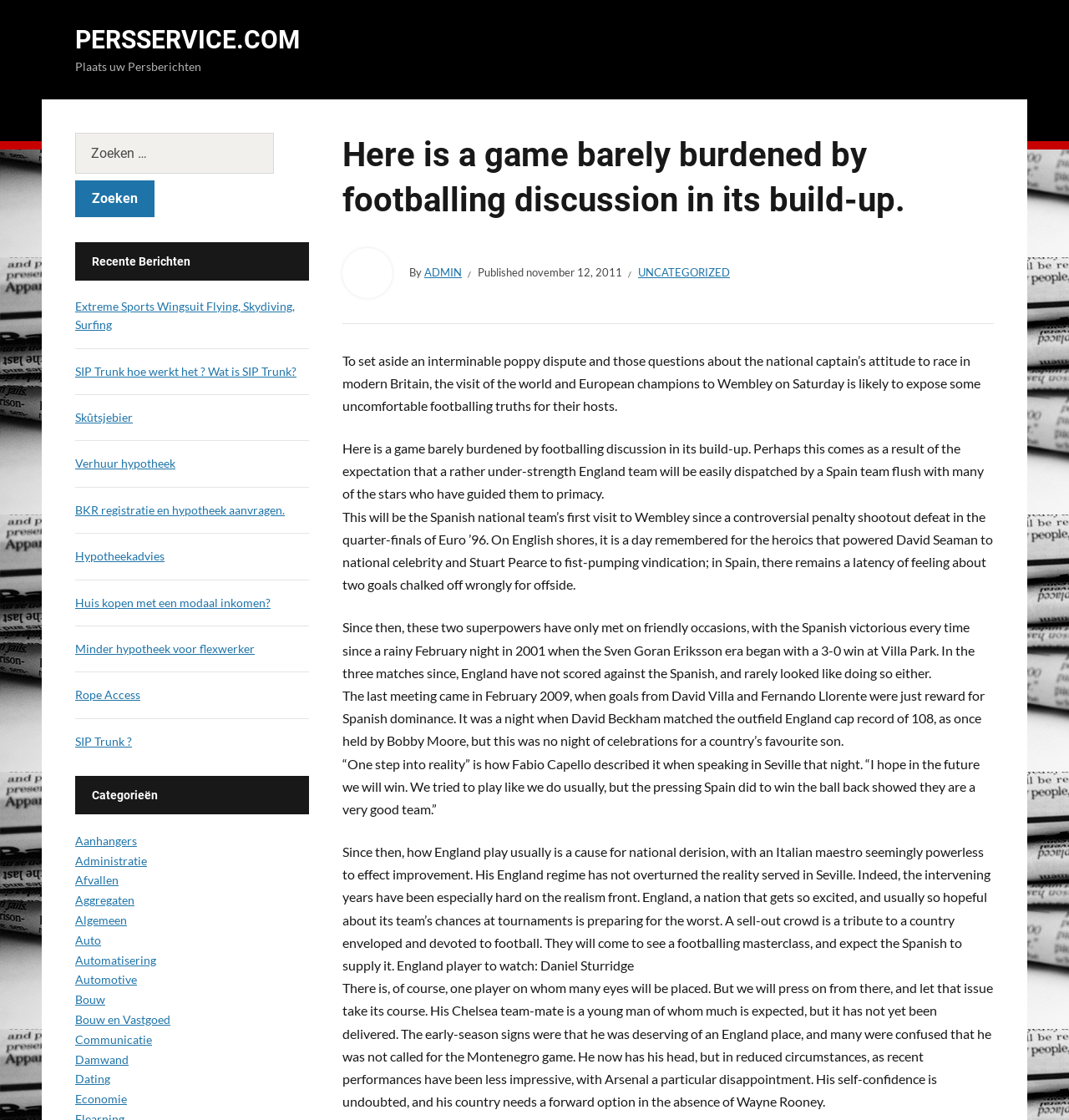Find the bounding box coordinates of the element to click in order to complete this instruction: "Click on the category link for Aanhangers". The bounding box coordinates must be four float numbers between 0 and 1, denoted as [left, top, right, bottom].

[0.07, 0.744, 0.128, 0.757]